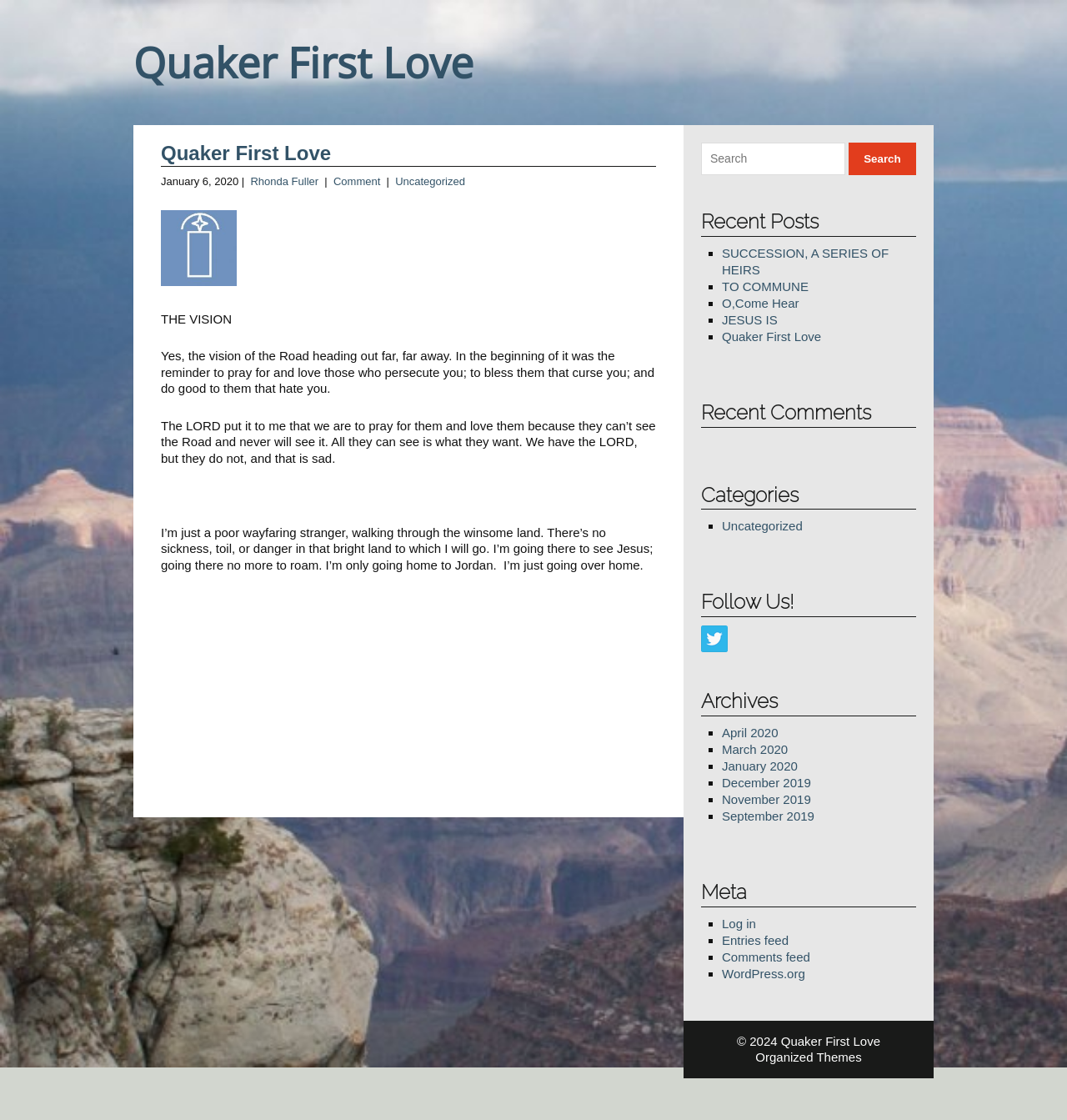Determine the bounding box coordinates for the area that should be clicked to carry out the following instruction: "Log in to the website".

[0.677, 0.818, 0.708, 0.831]